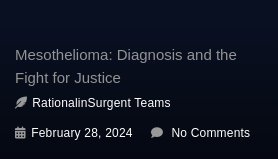Describe every significant element in the image thoroughly.

The image features a blog article titled "Mesothelioma: Diagnosis and the Fight for Justice." This piece, attributed to the RationalinSurgent Teams, highlights crucial information regarding mesothelioma, a serious health condition. Beneath the title, the publication date is noted as February 28, 2024. Additionally, the article currently shows "No Comments," indicating that readers have not yet engaged with the content in the comments section. The design emphasizes a clean and modern aesthetic, inviting users to explore the critical topics surrounding mesothelioma and its implications for justice.